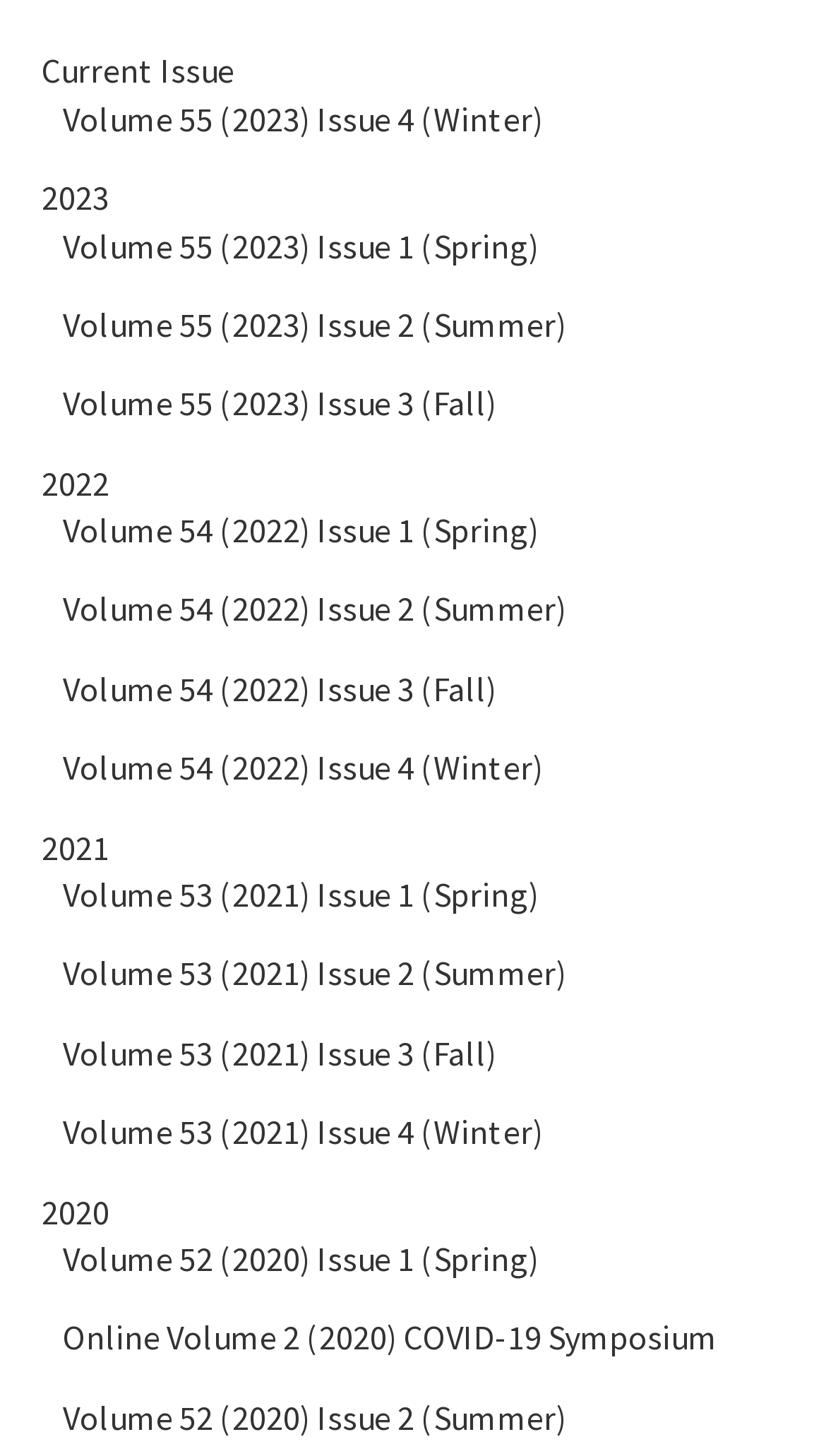Locate the bounding box coordinates of the clickable region necessary to complete the following instruction: "Read Volume 53 Issue 1". Provide the coordinates in the format of four float numbers between 0 and 1, i.e., [left, top, right, bottom].

[0.076, 0.599, 0.653, 0.629]